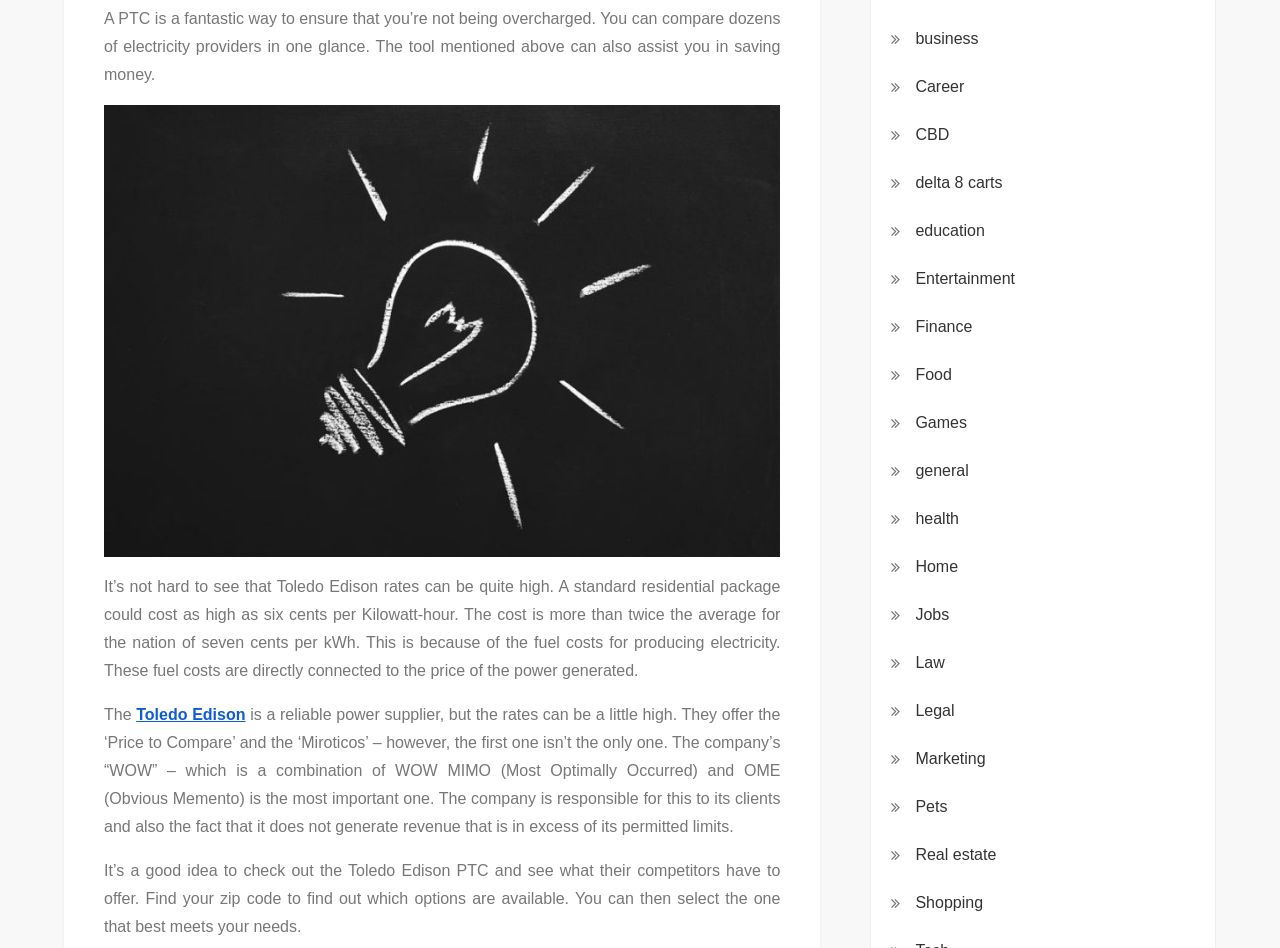What is the 'Price to Compare'?
Use the image to give a comprehensive and detailed response to the question.

According to the StaticText element with OCR text 'is a reliable power supplier, but the rates can be a little high. They offer the ‘Price to Compare’ and the ‘Miroticos’ – however, the first one isn’t the only one.', the 'Price to Compare' is a tool offered by Toledo Edison, which is not the only one of its kind.